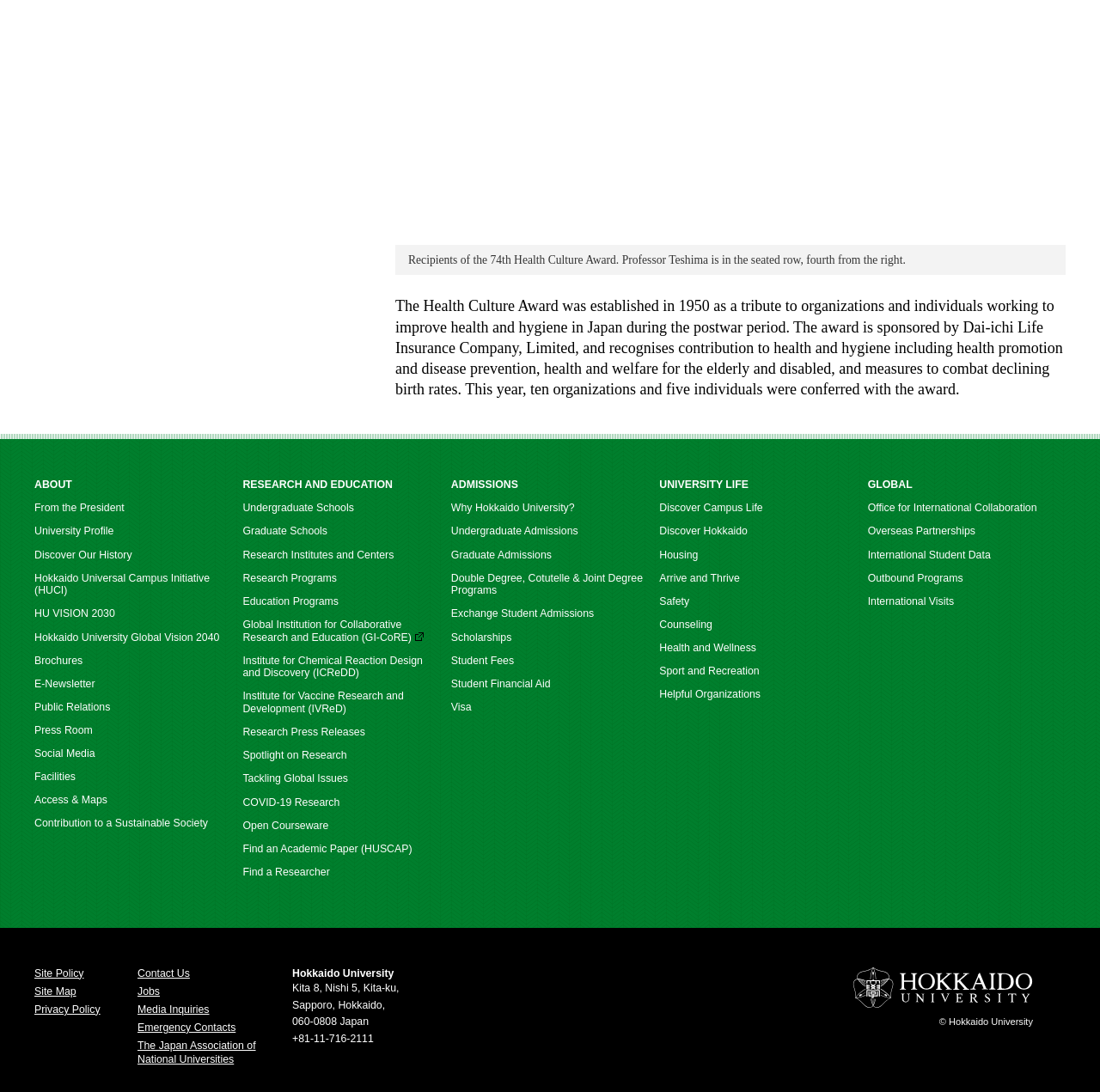Show the bounding box coordinates of the region that should be clicked to follow the instruction: "view courses."

None